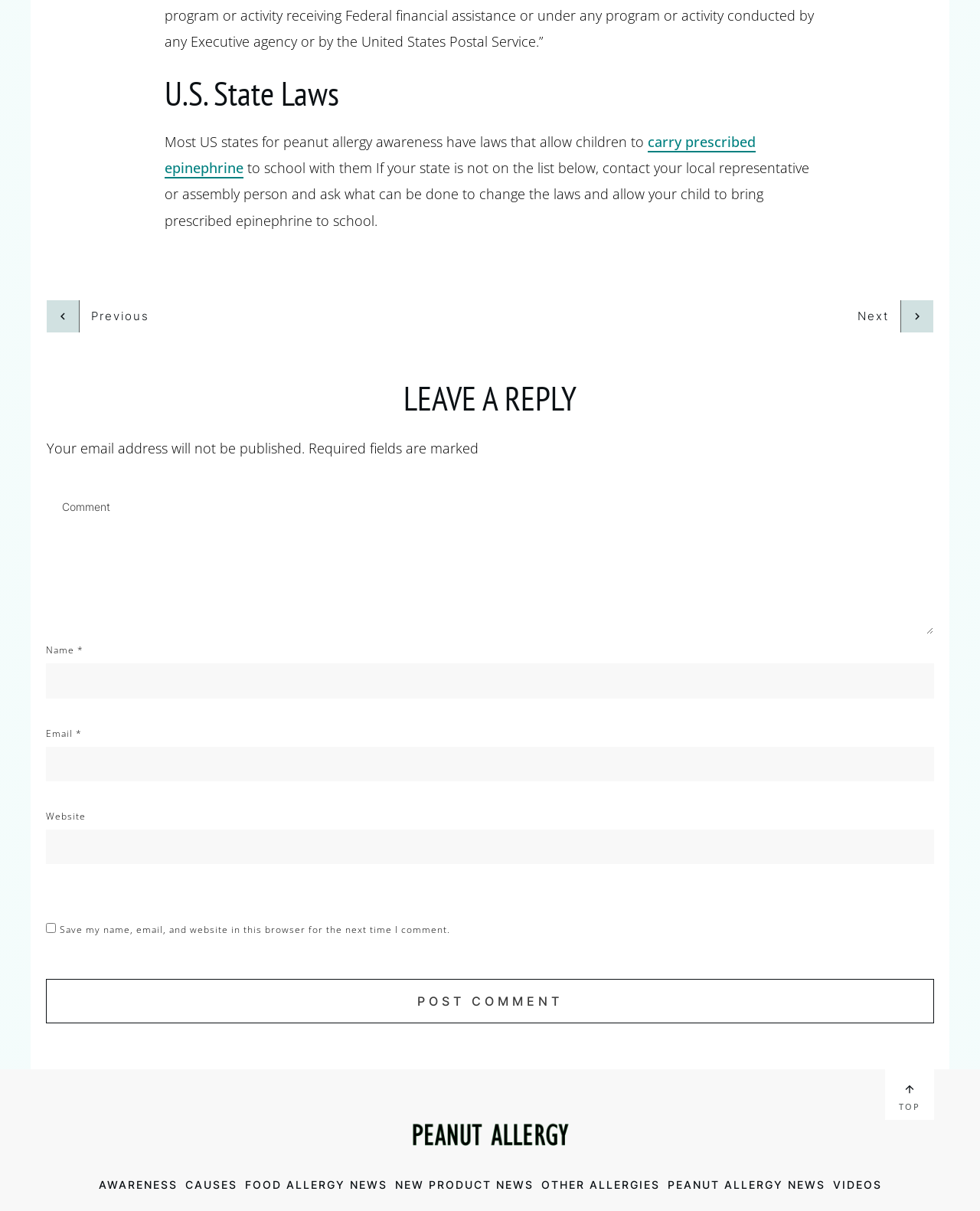Refer to the screenshot and give an in-depth answer to this question: What categories are available in the footer of the webpage?

The footer of the webpage contains a list of categories, including Awareness, Causes, Food Allergy News, New Product News, Other Allergies, Peanut Allergy News, and Videos. These categories likely link to related pages or articles on the website.